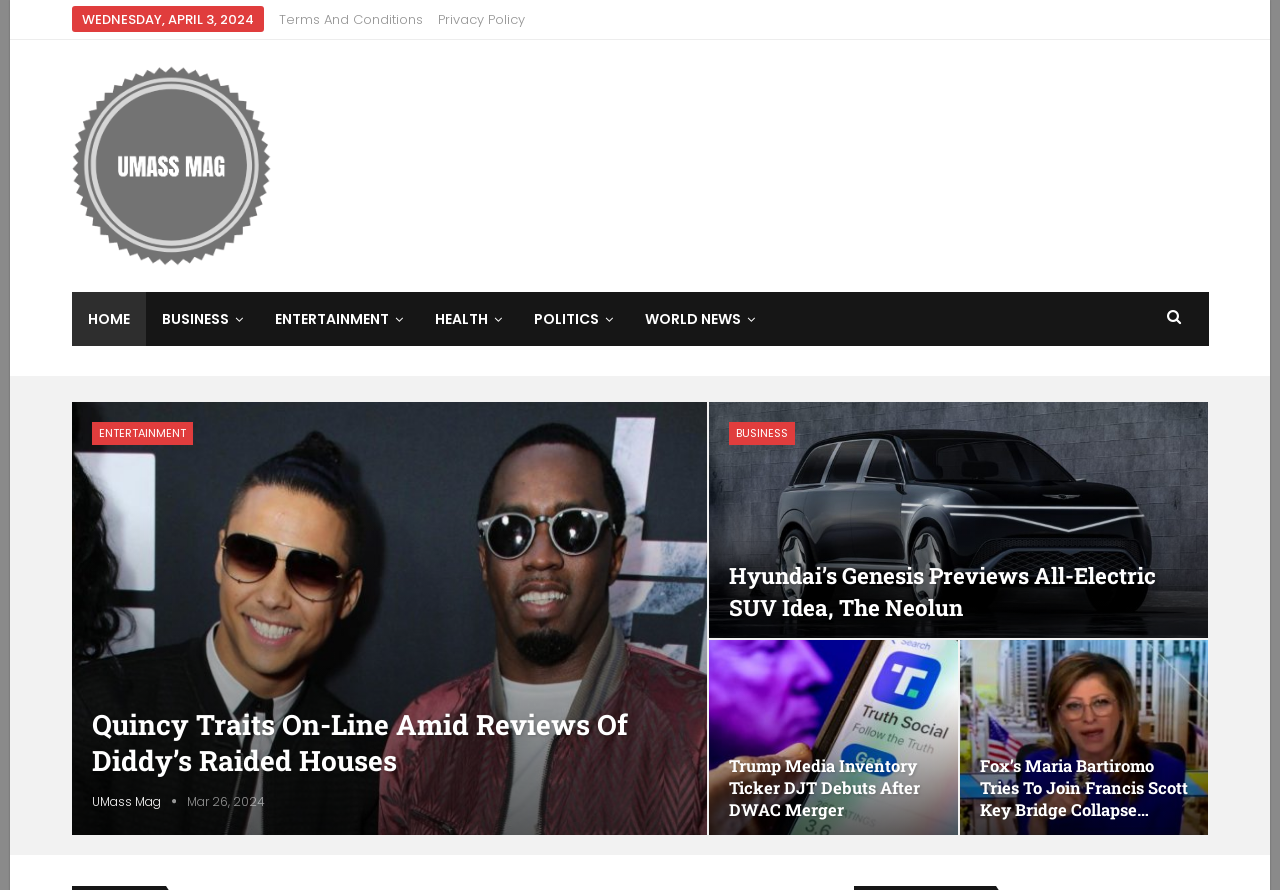How many articles are displayed on the webpage?
From the details in the image, provide a complete and detailed answer to the question.

I counted the number of article elements on the webpage, and I found four of them, each with a title and a link.